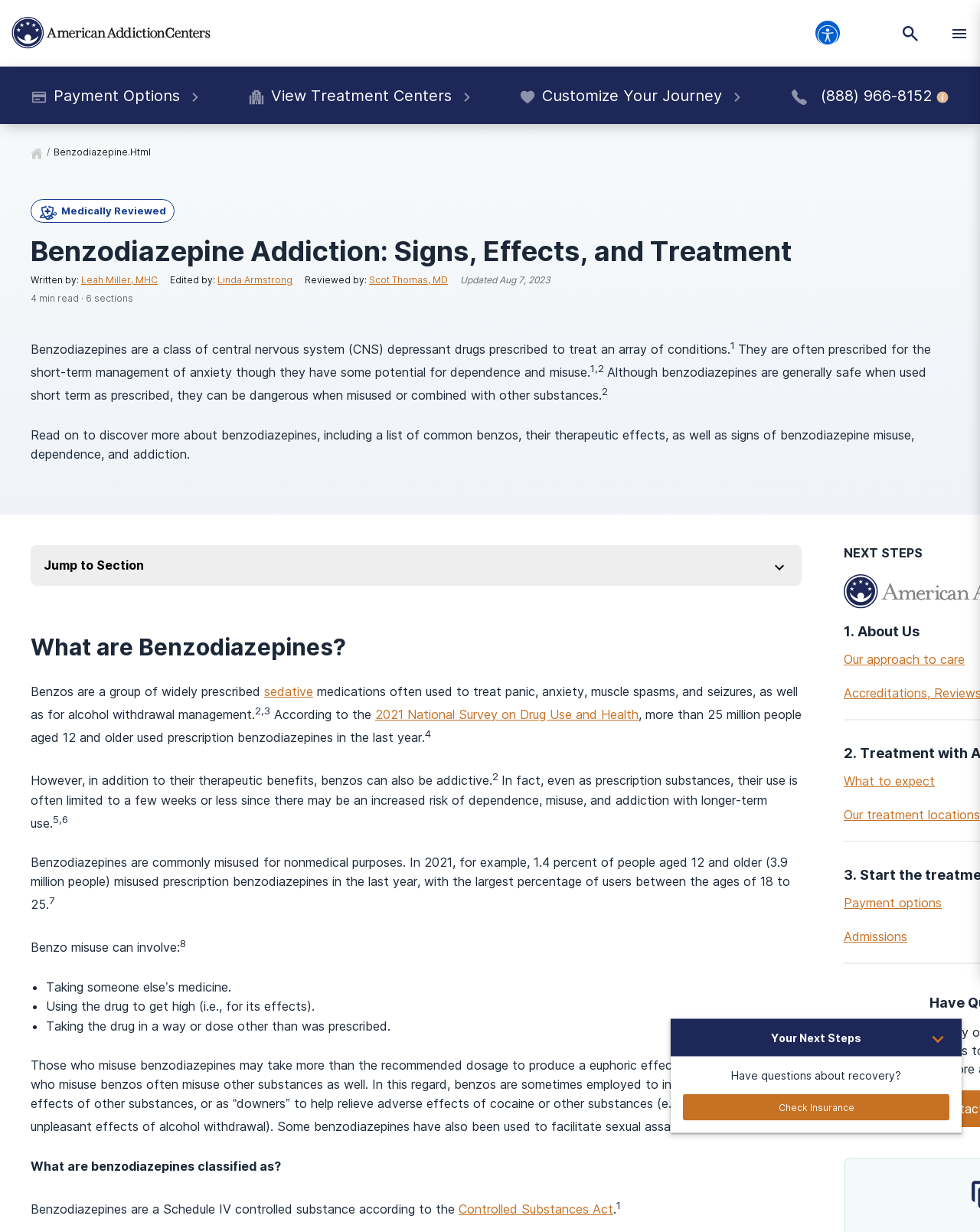Please locate the bounding box coordinates of the element that should be clicked to complete the given instruction: "Click the 'View Treatment Centers' link".

[0.253, 0.07, 0.486, 0.085]